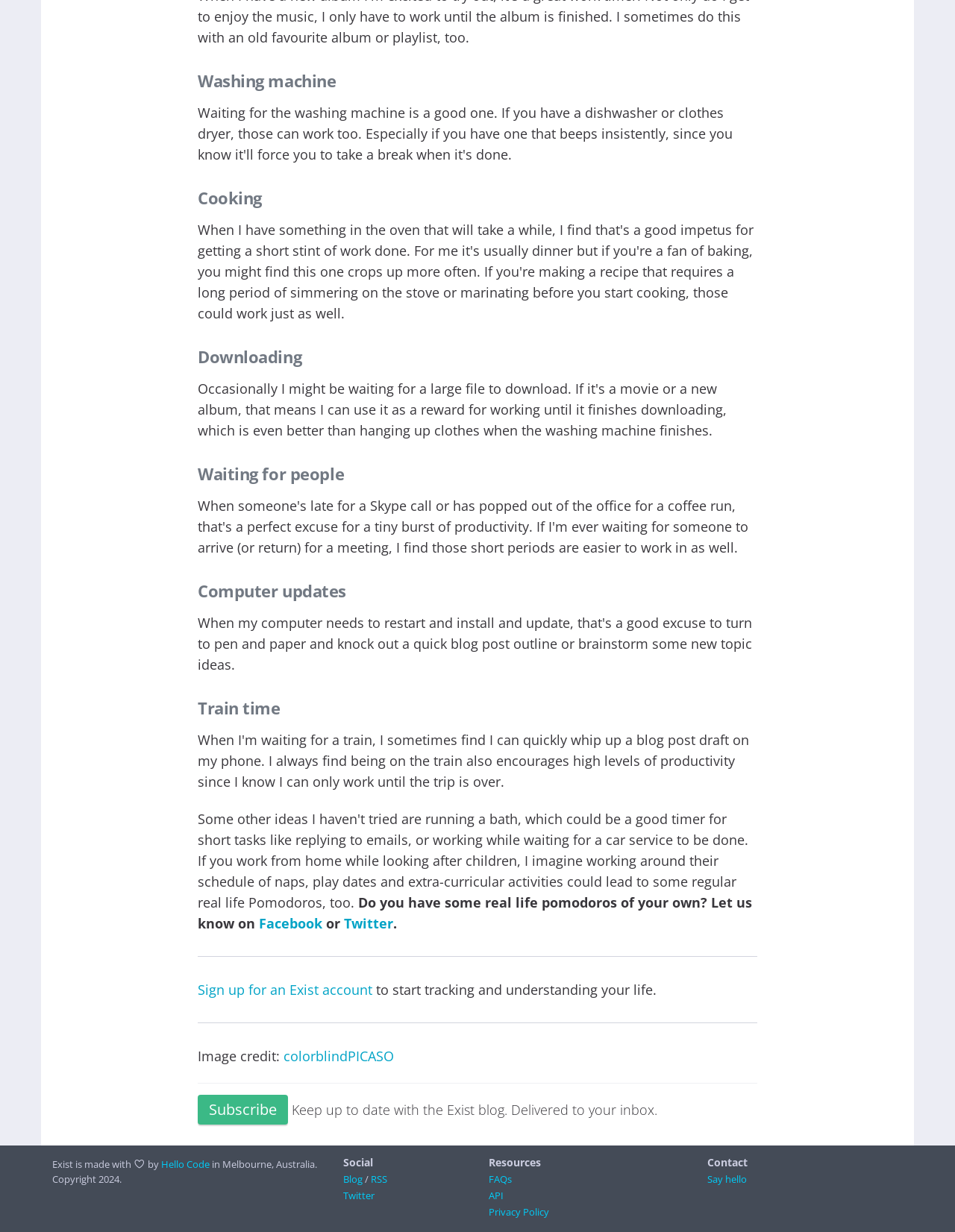Please mark the clickable region by giving the bounding box coordinates needed to complete this instruction: "Sign up for an Exist account".

[0.207, 0.796, 0.39, 0.81]